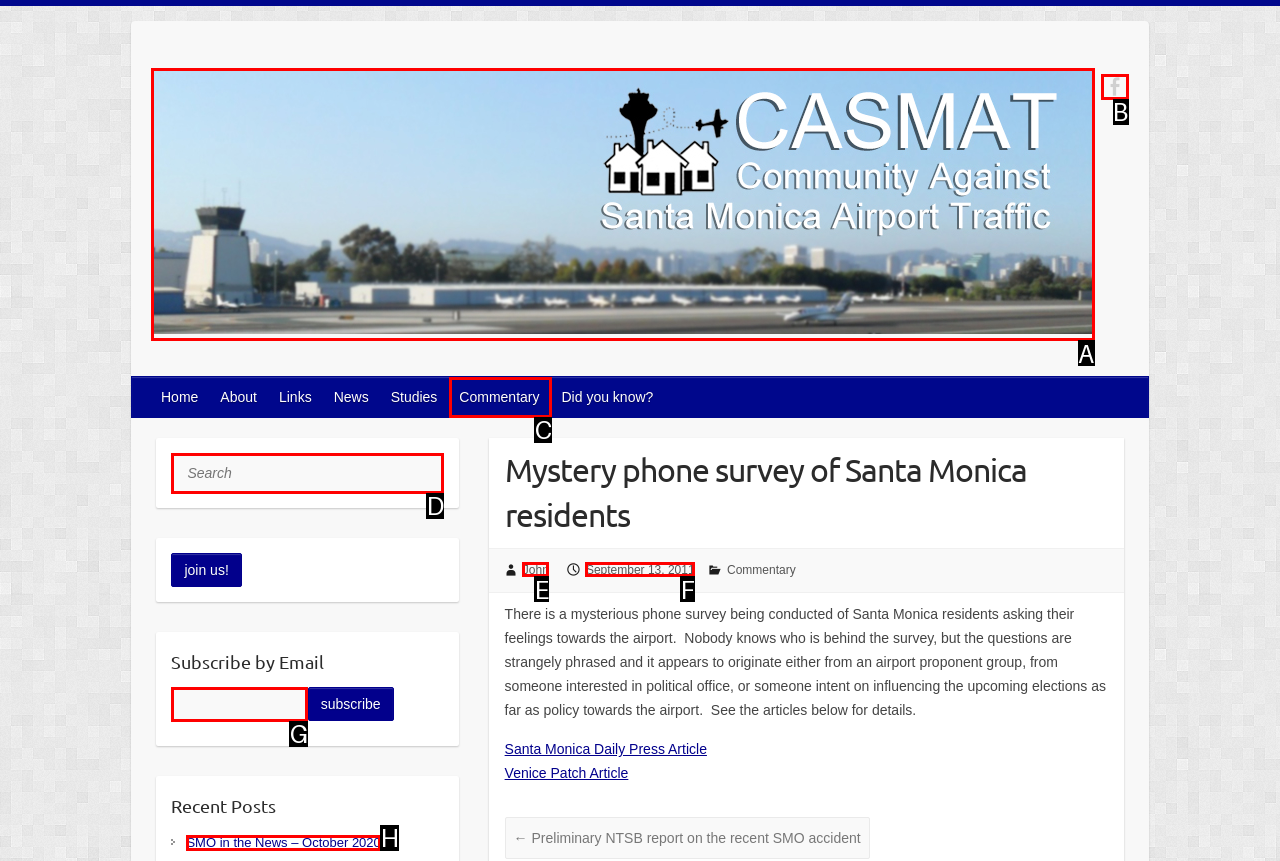Determine the correct UI element to click for this instruction: Click on the CASMAT link. Respond with the letter of the chosen element.

A